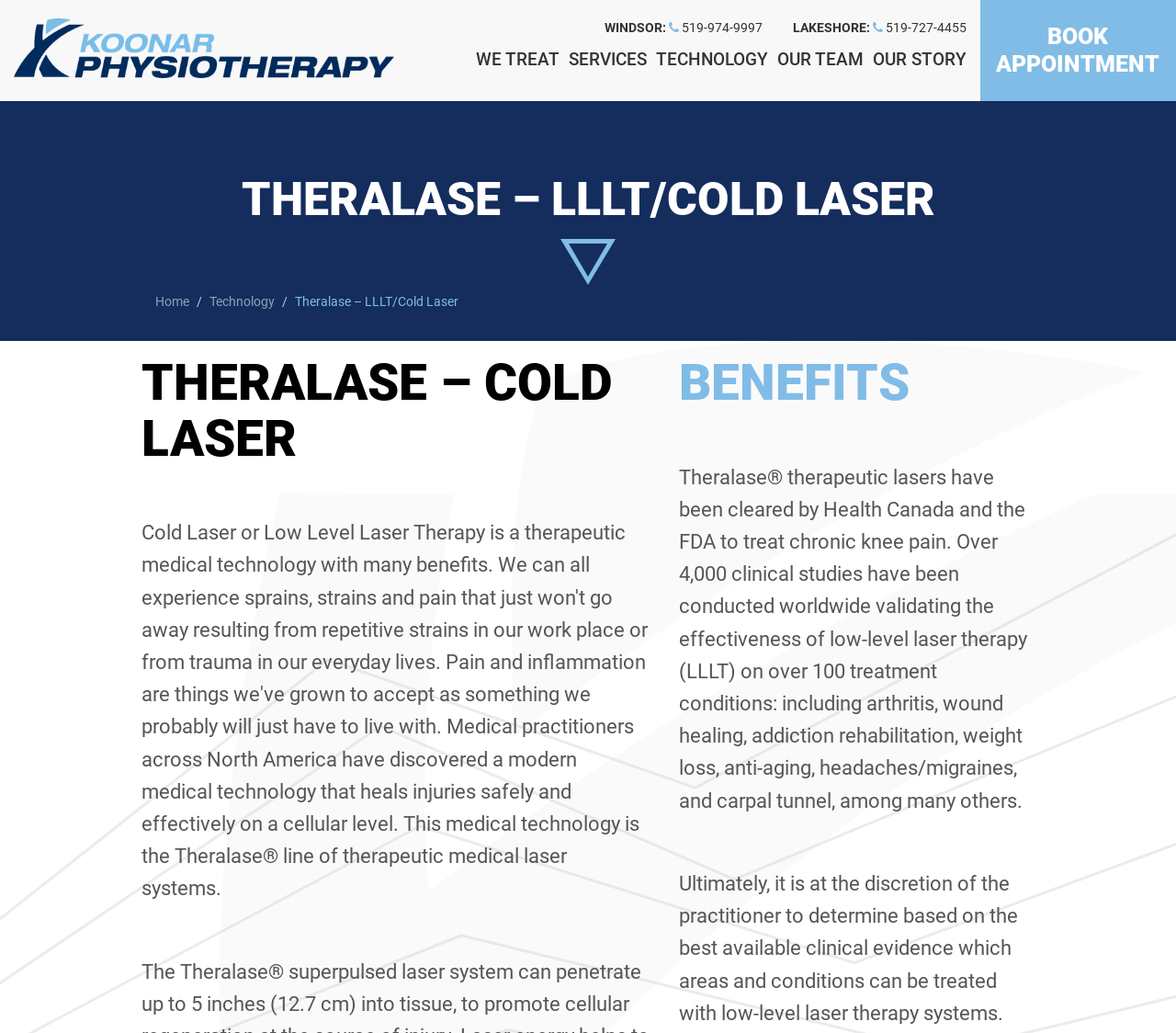Please answer the following question using a single word or phrase: 
How many clinical studies have been conducted on low-level laser therapy?

over 4,000